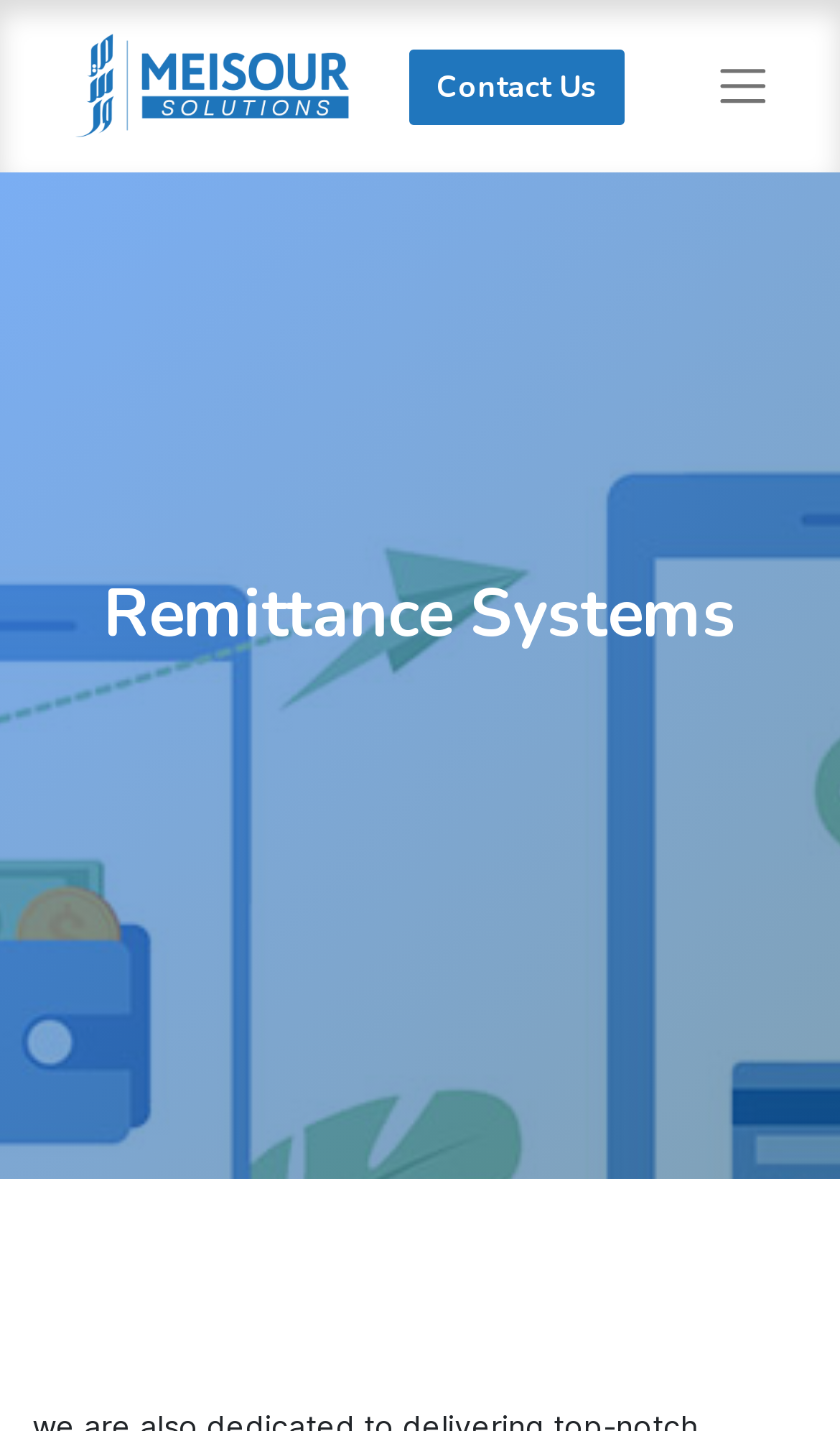Please specify the bounding box coordinates in the format (top-left x, top-left y, bottom-right x, bottom-right y), with values ranging from 0 to 1. Identify the bounding box for the UI component described as follows: Contact Us

[0.486, 0.034, 0.743, 0.087]